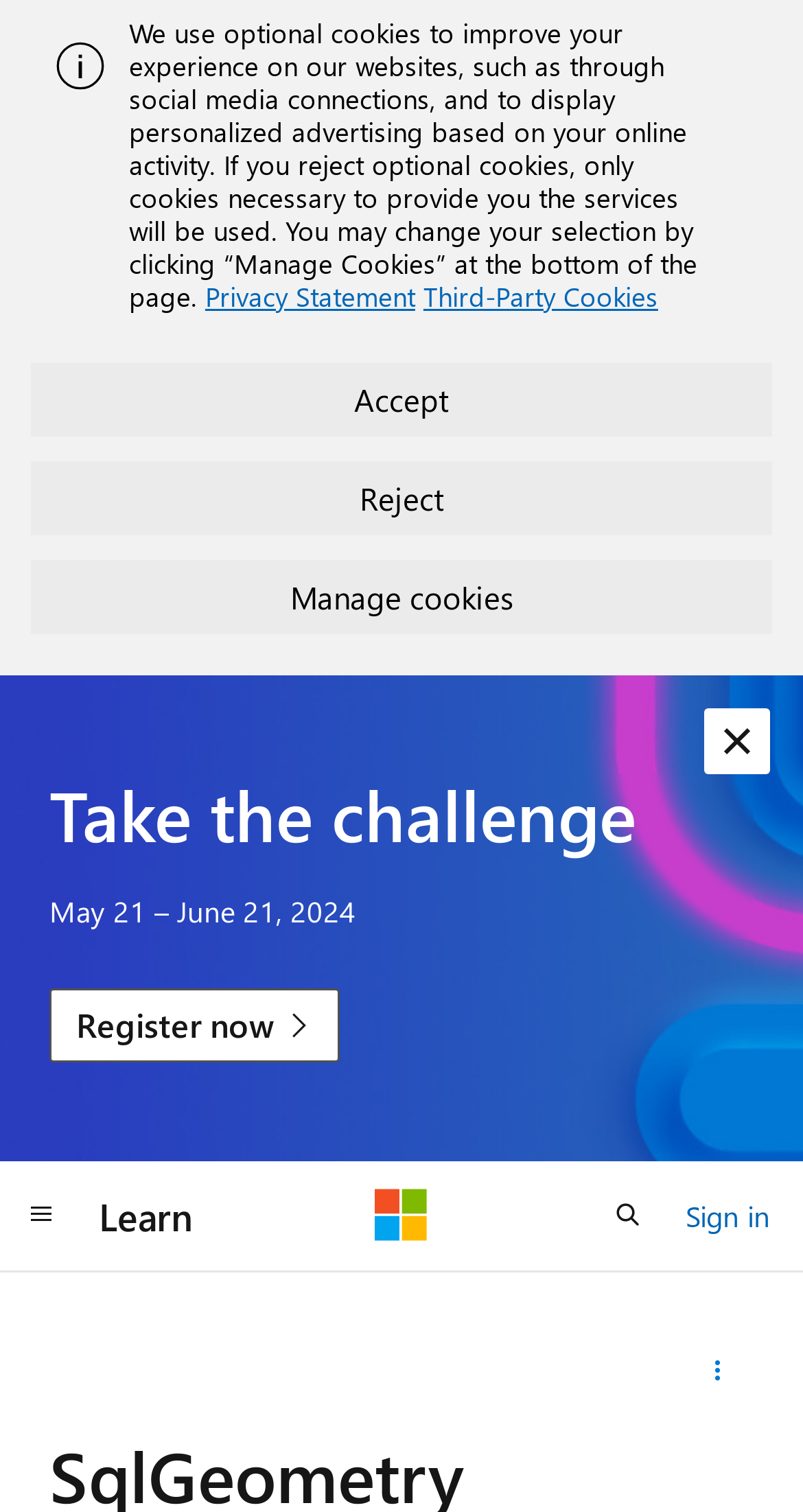Construct a comprehensive description capturing every detail on the webpage.

The webpage appears to be a question and answer forum, specifically a Microsoft Q&A page. At the top, there is an alert message with an image on the left side, which is likely a warning or notification icon. Below the alert message, there is a static text block describing the use of cookies on the website, along with three links: "Privacy Statement", "Third-Party Cookies", and three buttons: "Accept", "Reject", and "Manage cookies".

Further down, there is a heading "Take the challenge" followed by a static text block displaying a date range "May 21 – June 21, 2024". Next to it, there is a link "Register now". On the right side of the page, there is a button "Dismiss alert".

In the bottom left corner, there are several navigation buttons and links, including "Global navigation", "Learn", "Microsoft", and "Sign in". On the right side of the bottom section, there is a button "Open search" and a details section with a disclosure triangle labeled "Share this question".

The main content of the page, which is not explicitly described in the accessibility tree, is likely a question and answer discussion, given the context of the Microsoft Q&A page.